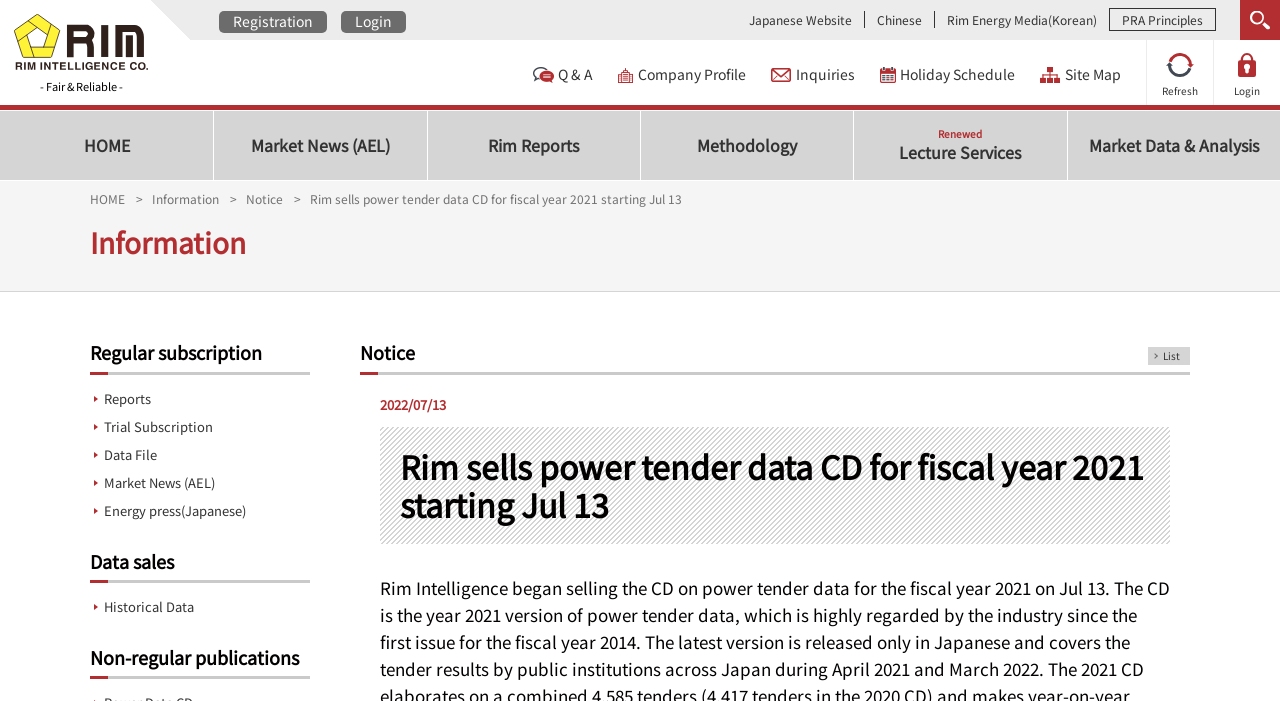Give a detailed account of the webpage.

The webpage is about RIM INTELLIGENCE CO., a company that distributes energy market information to 35 countries worldwide. At the top left corner, there is a logo of the company with the text "RIM INTELLIGENCE CO." and an image of the company's logo. Below the logo, there is a tagline "Fair & Reliable -". 

On the top right corner, there is a search bar with a "Search" button and a magnifying glass icon. 

Below the search bar, there are several links to different sections of the website, including "Registration", "Login", "Japanese Website", "Chinese", "Rim Energy Media(Korean)", "PRA Principles", and "Refresh". 

The main content of the webpage is divided into two sections. The left section has a list of links to different pages, including "HOME", "Market News (AEL)", "Rim Reports", "Methodology", "Renewed Lecture Services", and "Market Data & Analysis". 

The right section has a heading "Information" with several subheadings, including "Notice", "Regular subscription", "Reports", "Trial Subscription", "Data File", "Market News (AEL)", "Energy press(Japanese)", "Data sales", "Historical Data", and "Non-regular publications". Under the "Notice" subheading, there is a link to a specific notice about selling power tender data CD for fiscal year 2021 starting July 13.